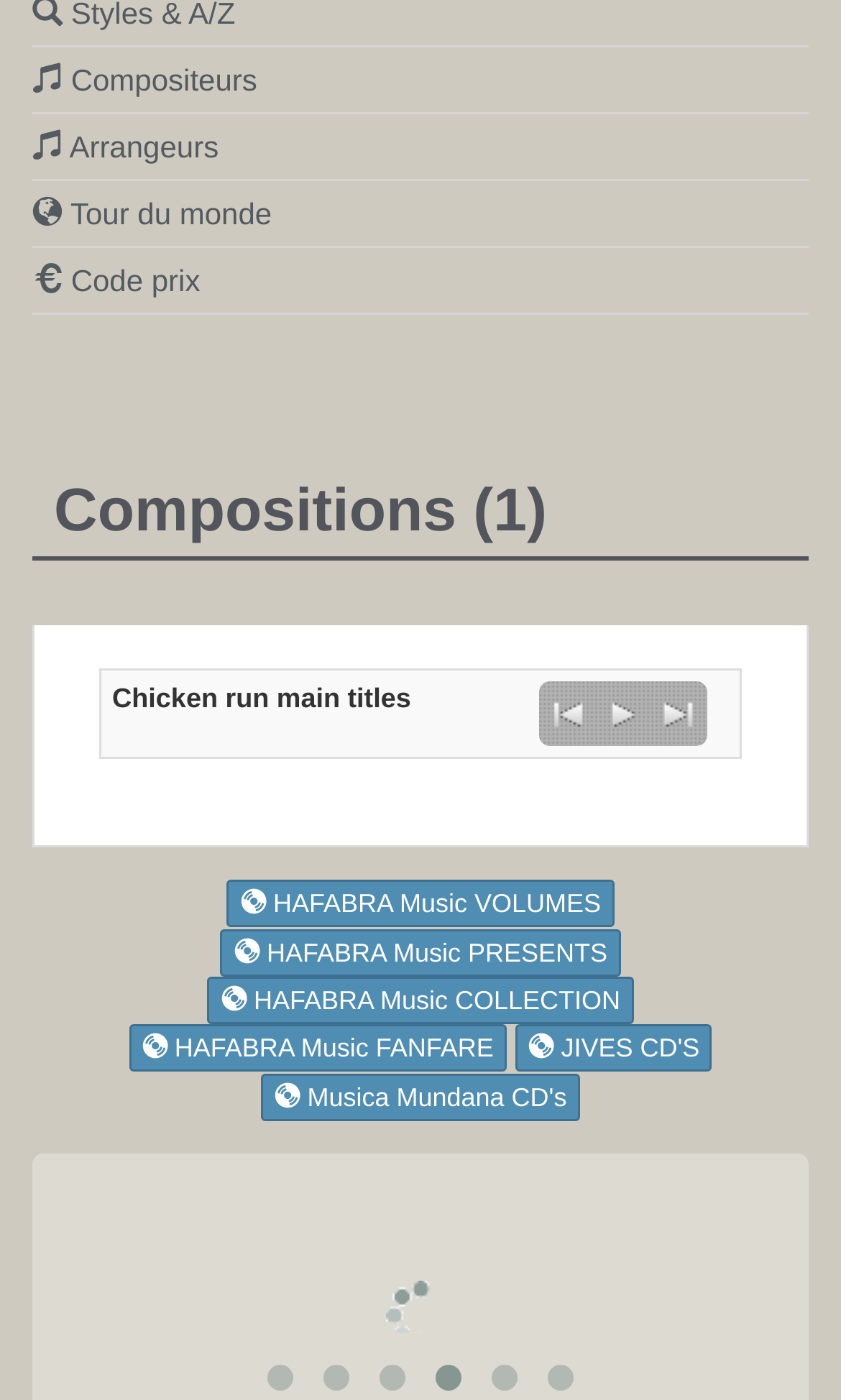Please find the bounding box for the following UI element description. Provide the coordinates in (top-left x, top-left y, bottom-right x, bottom-right y) format, with values between 0 and 1: title="Previous Track"

[0.654, 0.497, 0.695, 0.522]